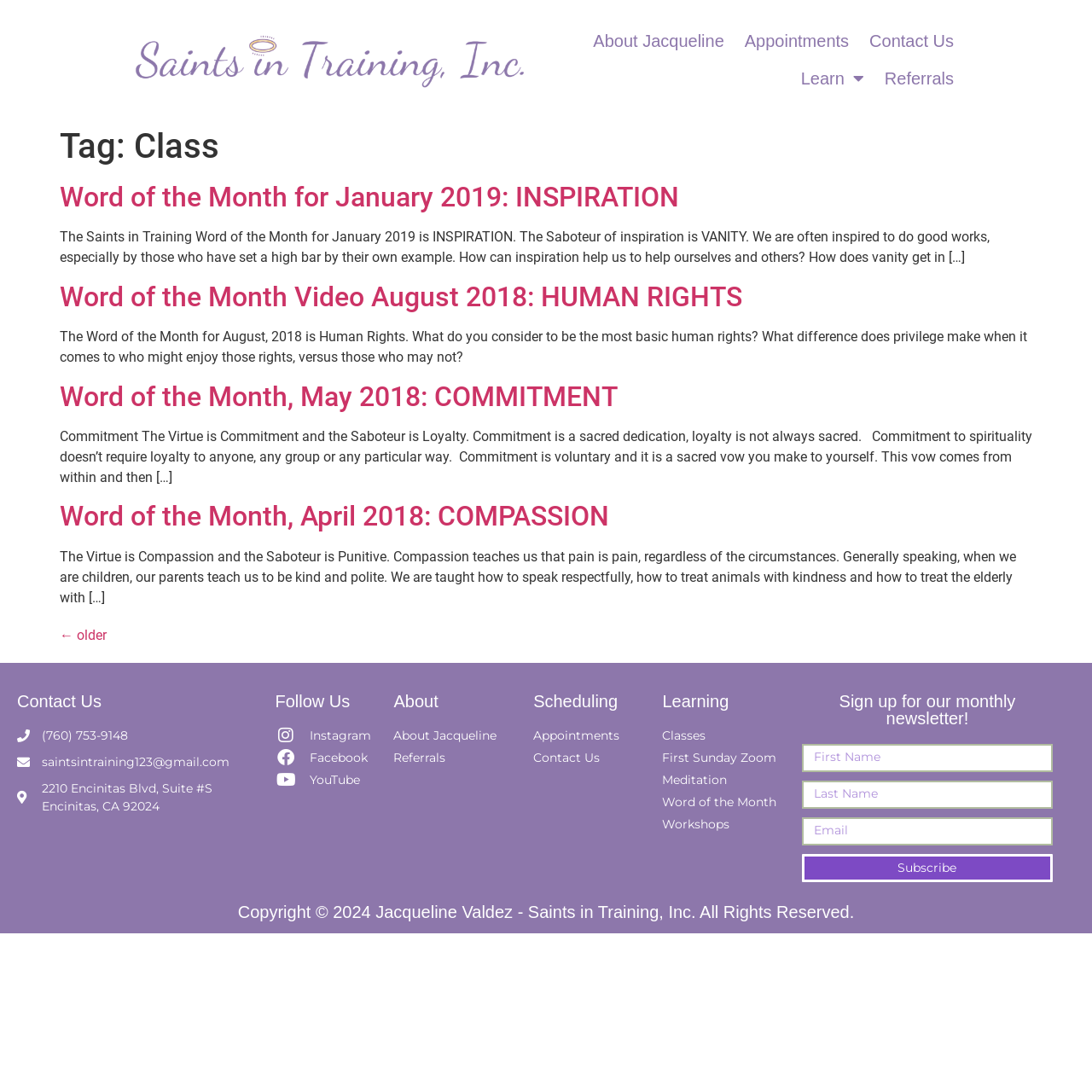Determine the bounding box coordinates for the region that must be clicked to execute the following instruction: "Click the 'Appointments' link".

[0.672, 0.02, 0.787, 0.055]